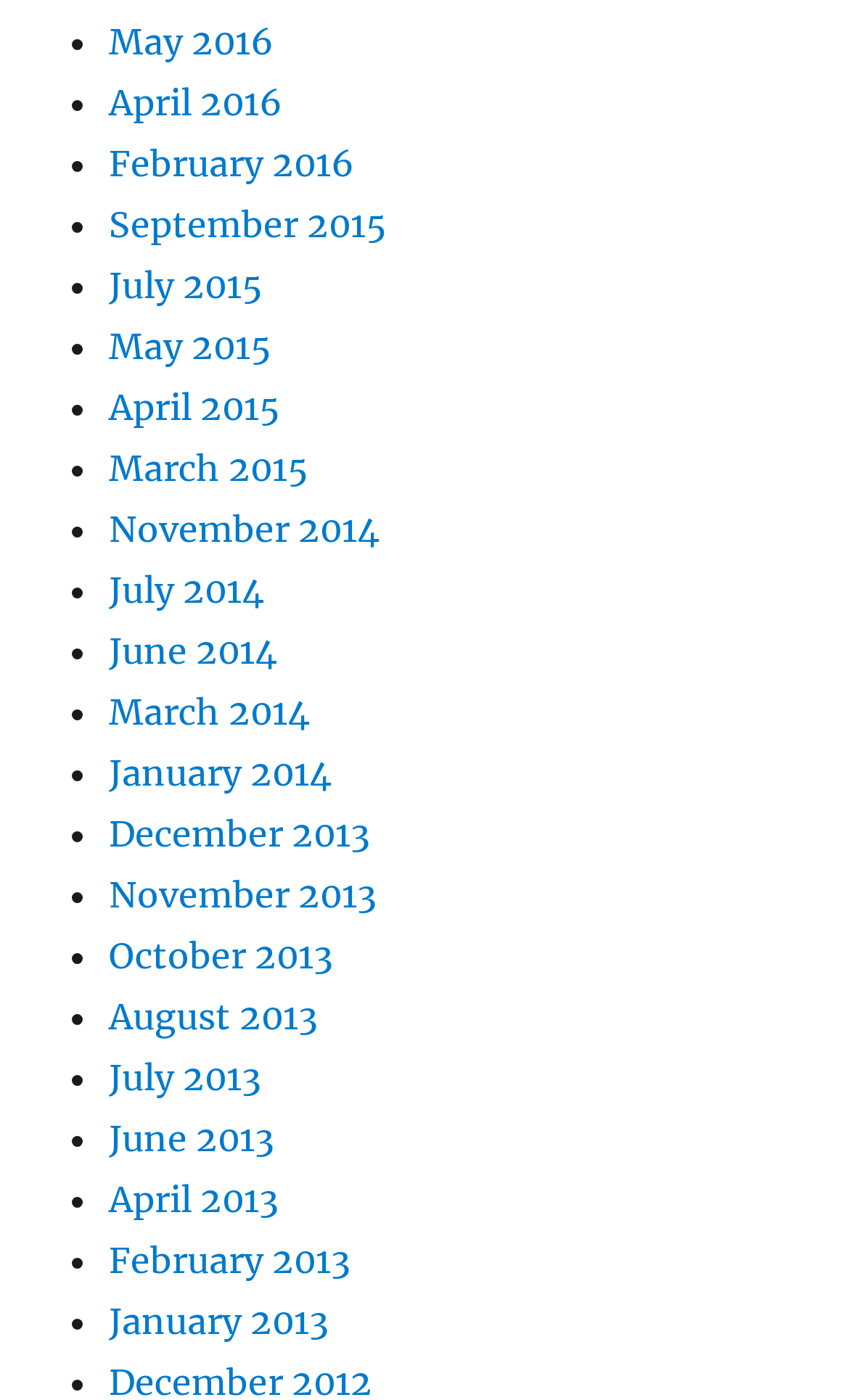Find the bounding box coordinates for the area you need to click to carry out the instruction: "view July 2013". The coordinates should be four float numbers between 0 and 1, indicated as [left, top, right, bottom].

[0.128, 0.754, 0.308, 0.785]